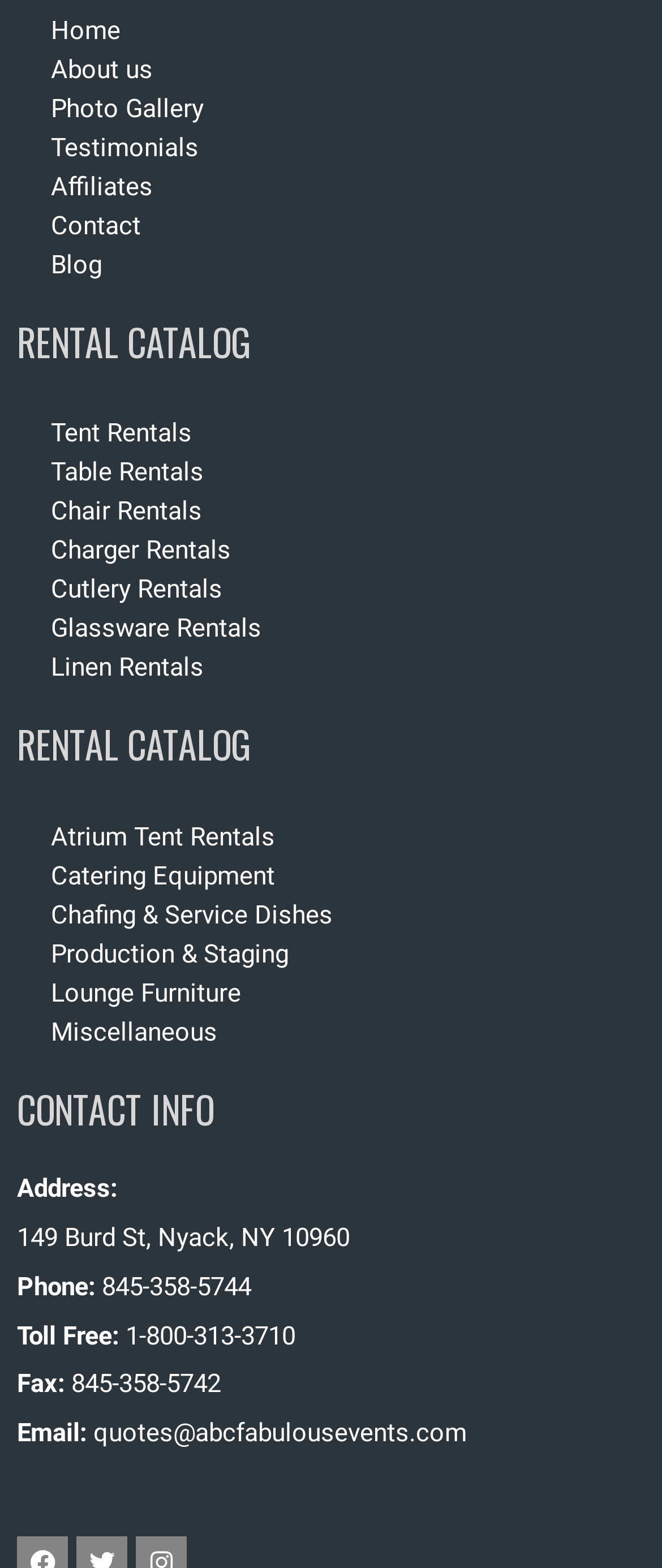Could you locate the bounding box coordinates for the section that should be clicked to accomplish this task: "Like the post".

None